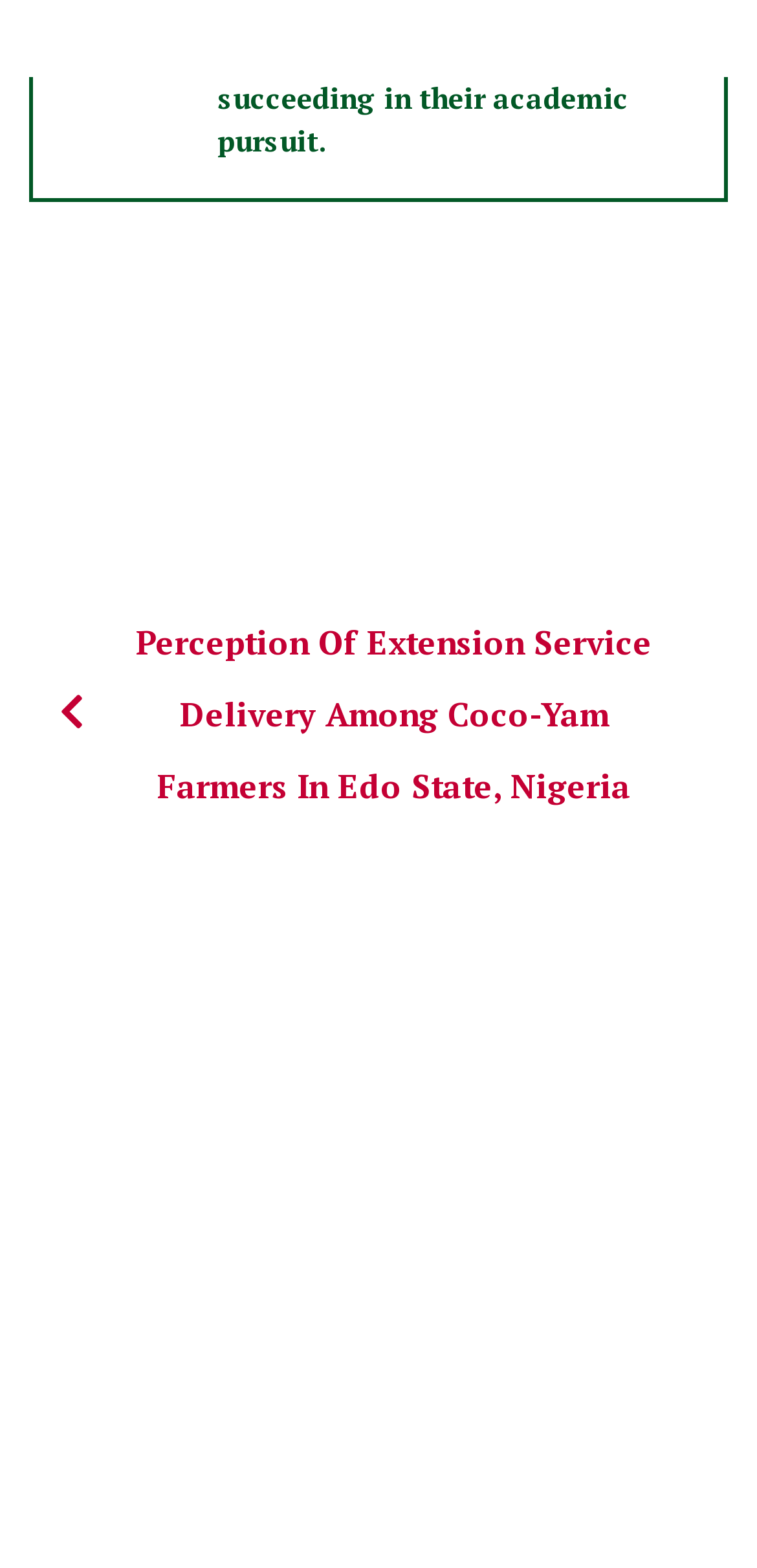What is the purpose of the webpage?
Refer to the image and respond with a one-word or short-phrase answer.

Academic research